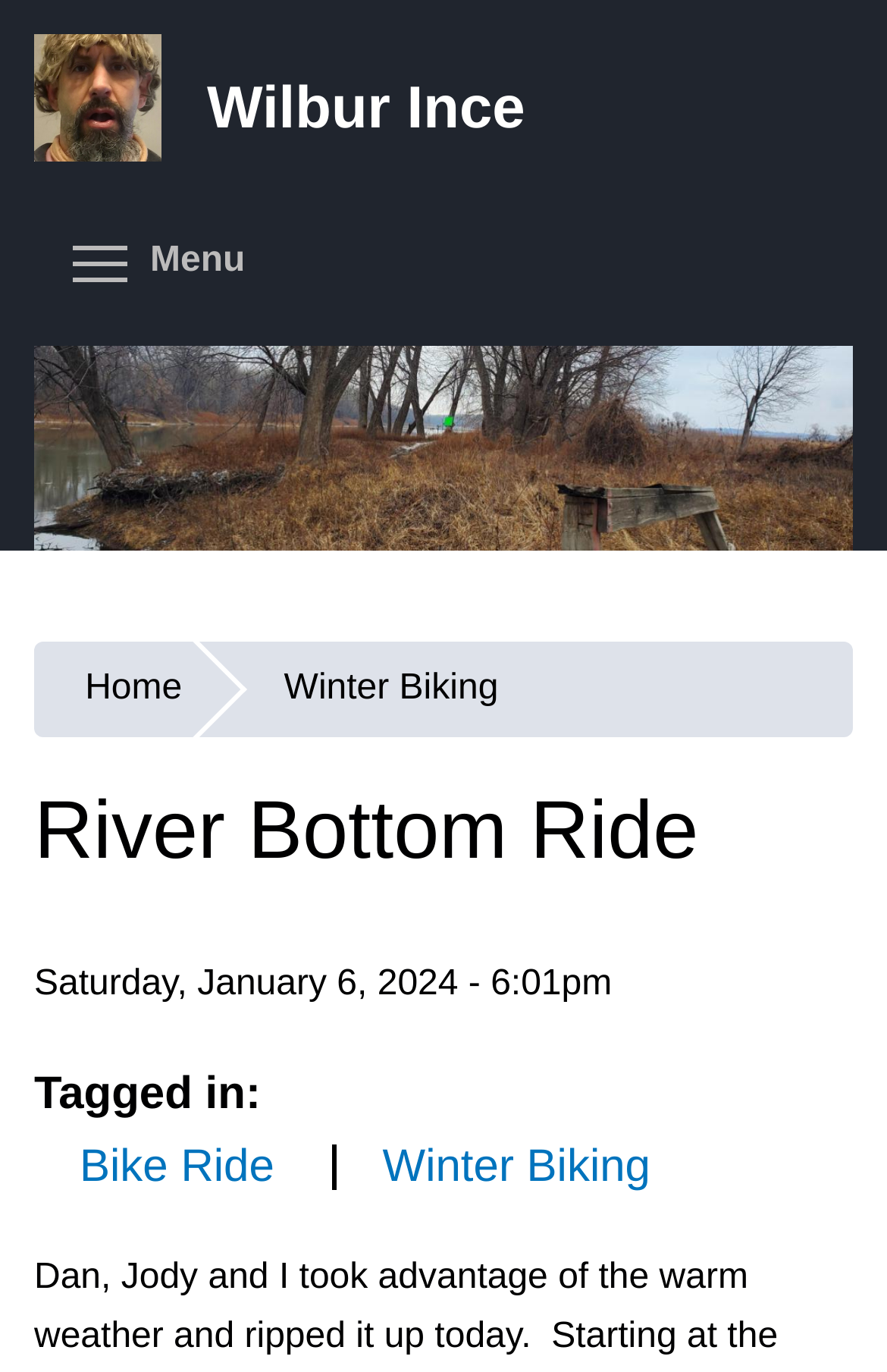Please look at the image and answer the question with a detailed explanation: What is the name of the author?

The author's name can be found in the root element 'River Bottom Ride | Wilbur Ince', which suggests that Wilbur Ince is the author of the webpage or the blog.